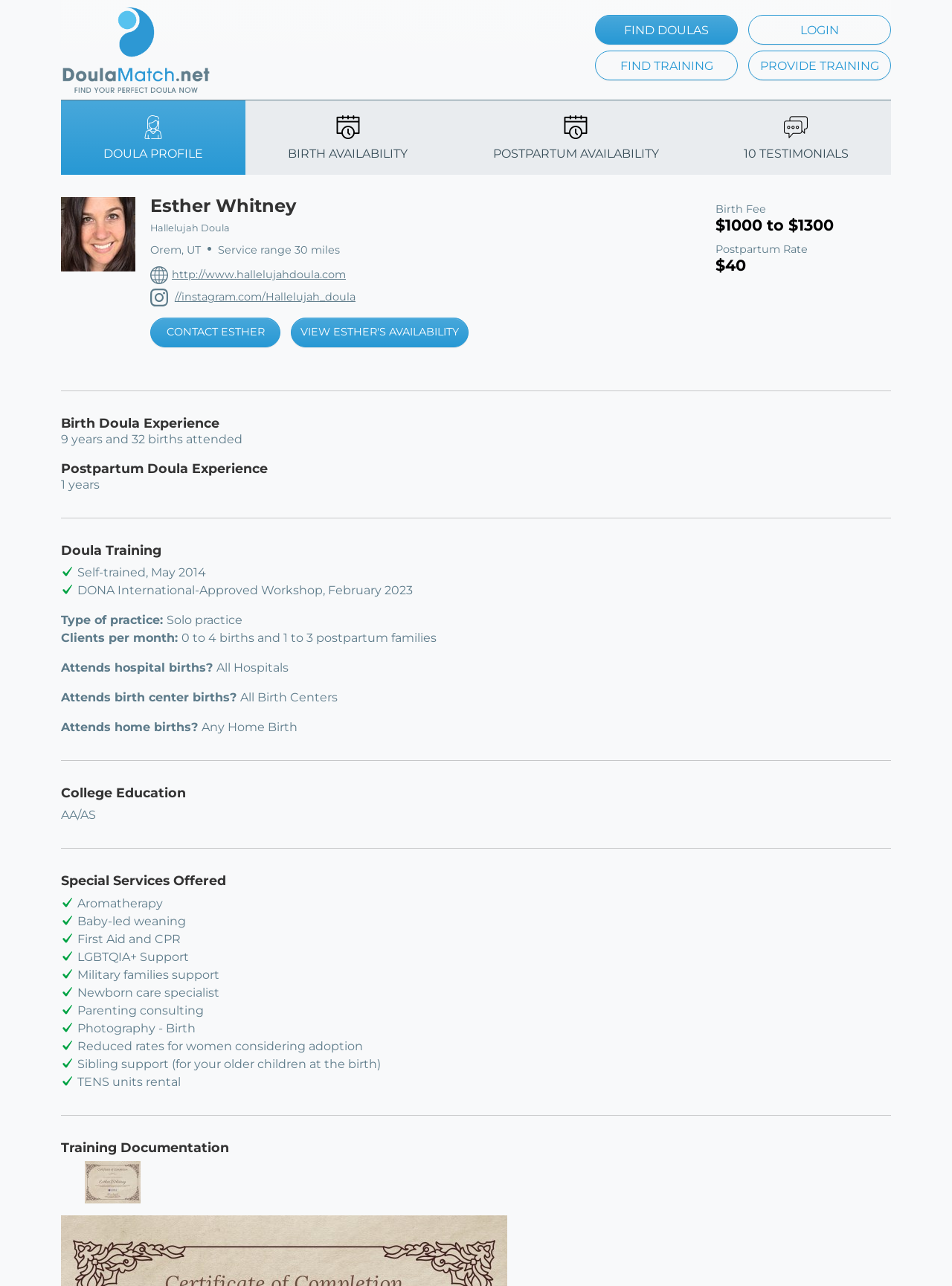Specify the bounding box coordinates of the area that needs to be clicked to achieve the following instruction: "Find doula training".

[0.786, 0.039, 0.936, 0.062]